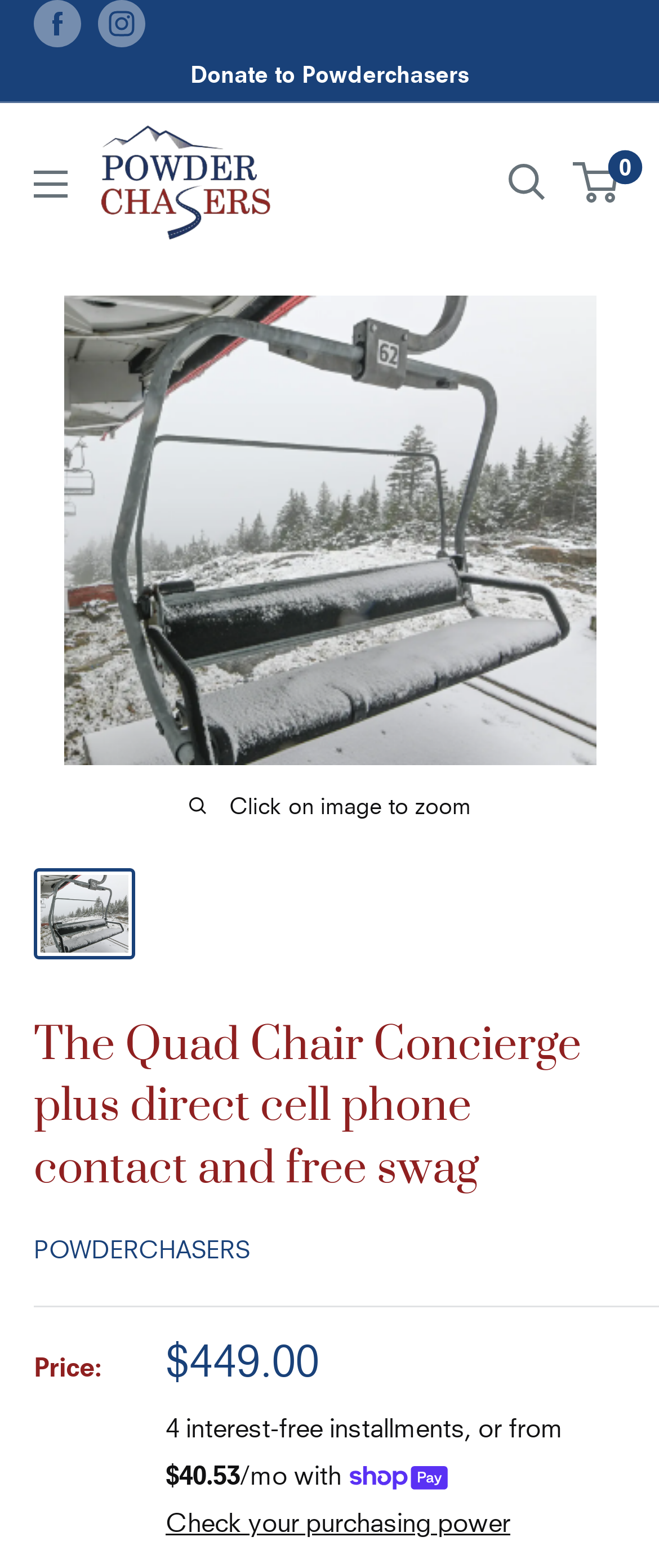Find the bounding box coordinates of the area to click in order to follow the instruction: "Search".

[0.772, 0.105, 0.828, 0.128]